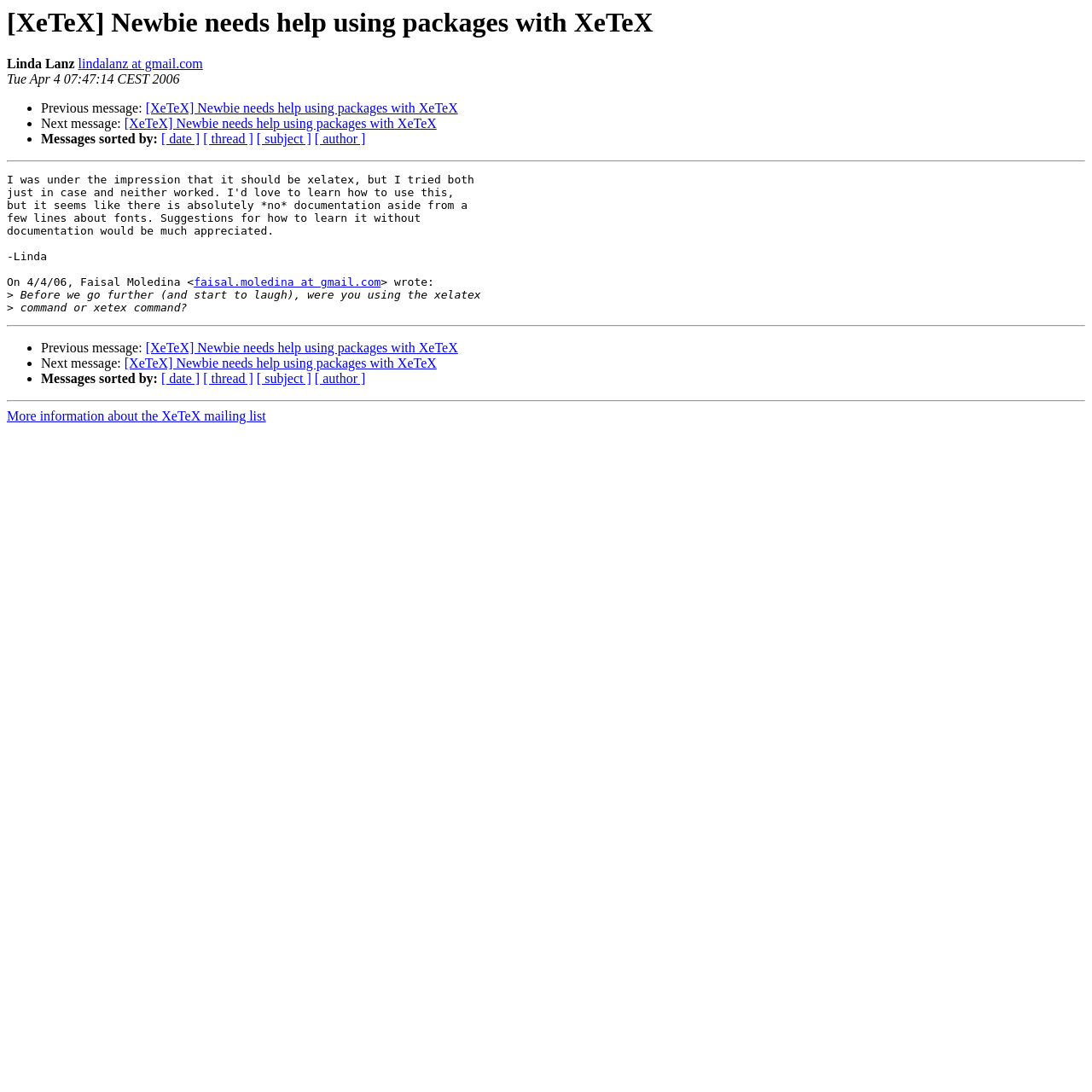Please find and report the primary heading text from the webpage.

[XeTeX] Newbie needs help using packages with XeTeX